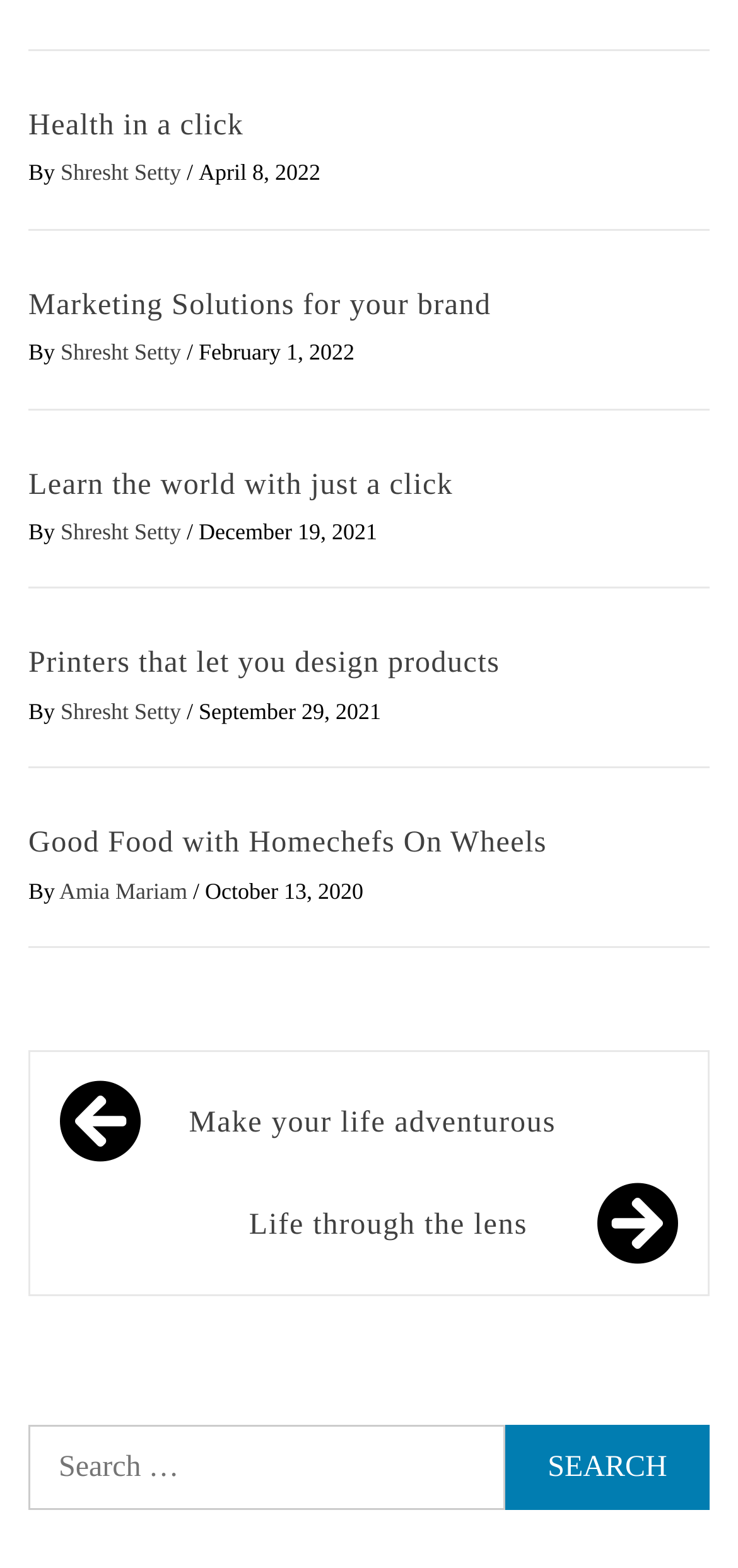Provide the bounding box coordinates for the UI element described in this sentence: "Shresht Setty". The coordinates should be four float values between 0 and 1, i.e., [left, top, right, bottom].

[0.082, 0.331, 0.253, 0.348]